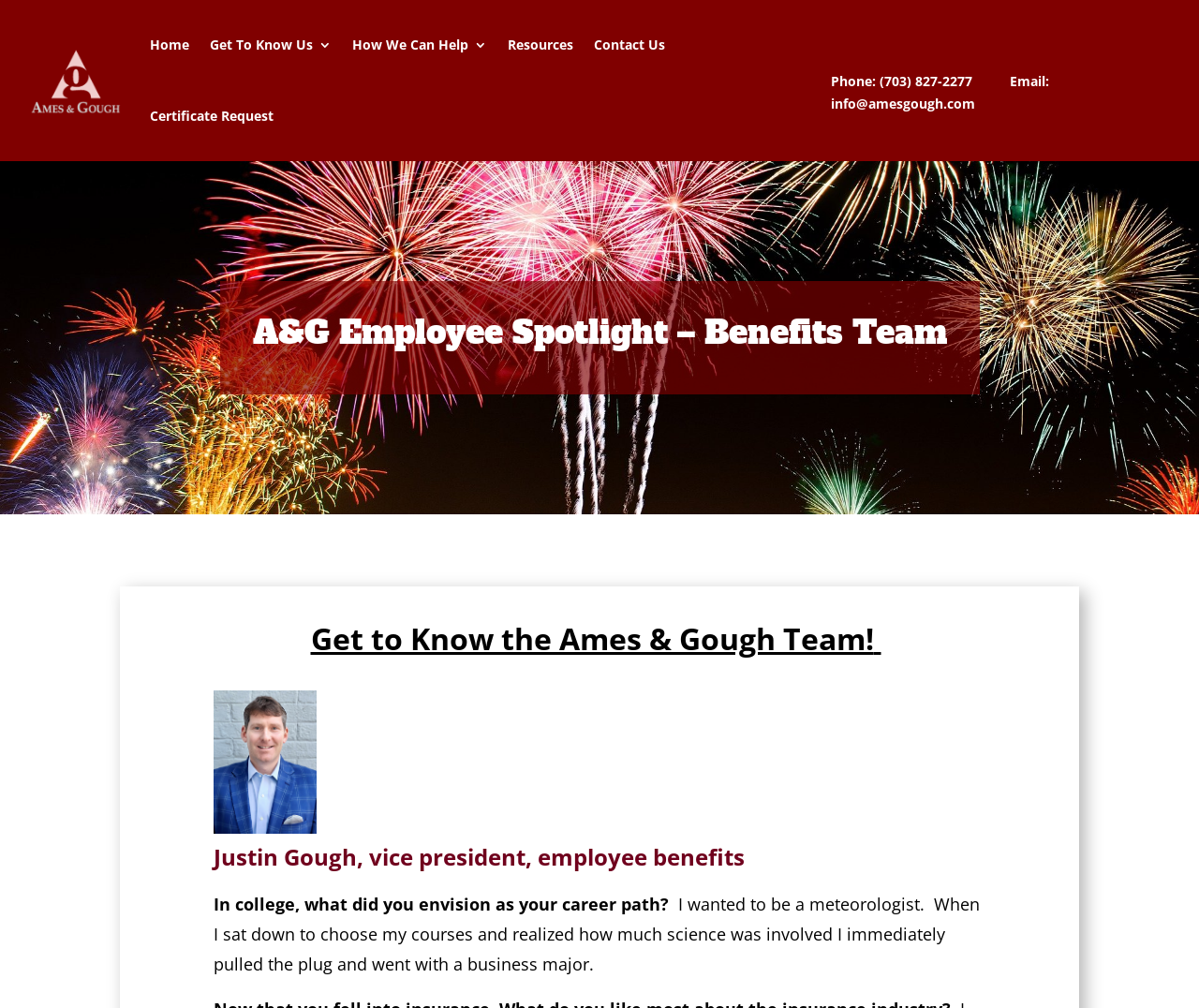Using the webpage screenshot, locate the HTML element that fits the following description and provide its bounding box: "Certificate Request".

[0.125, 0.08, 0.228, 0.151]